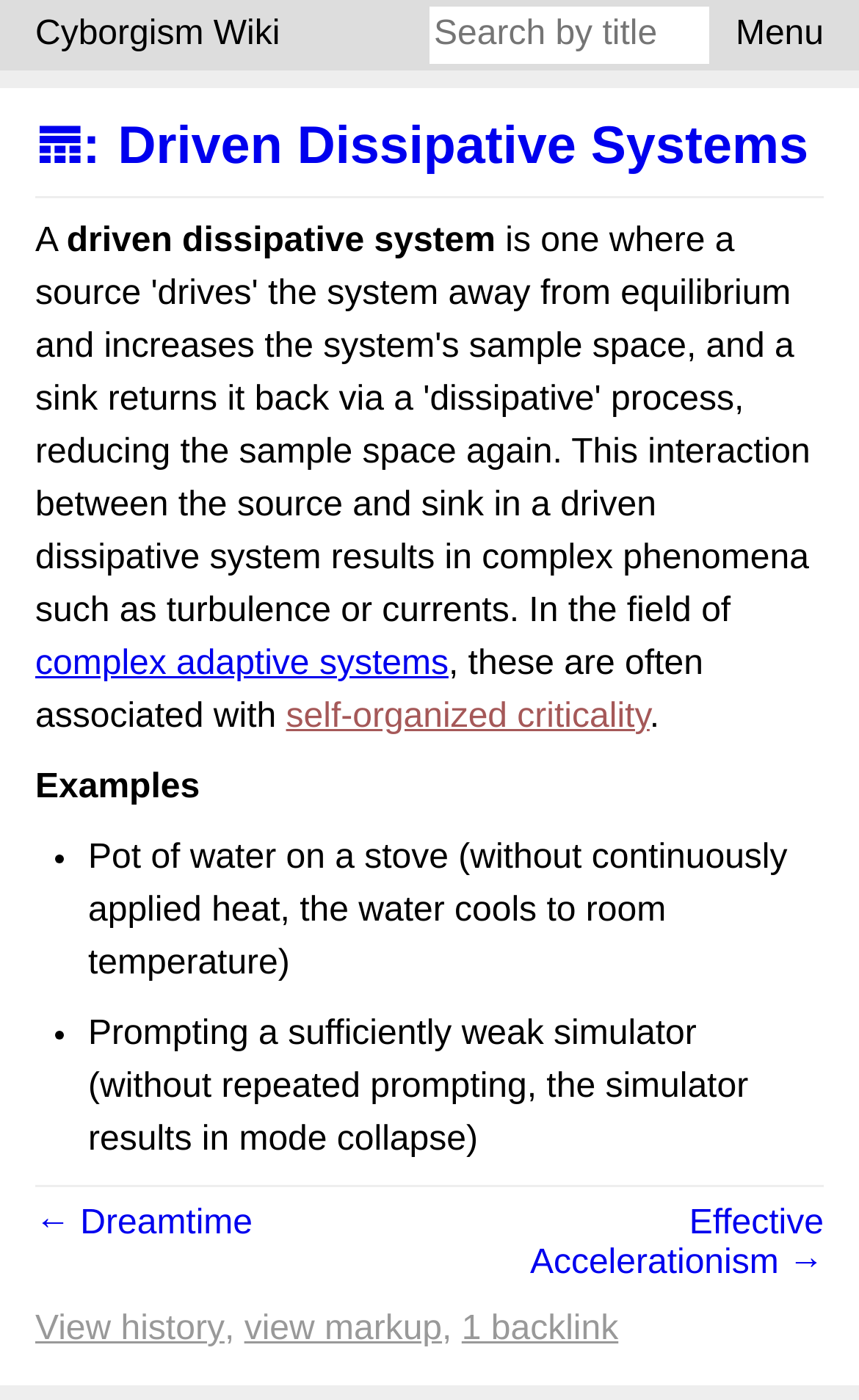Please provide a comprehensive response to the question below by analyzing the image: 
What is the first example of driven dissipative systems?

I found the answer by looking at the article section of the webpage, where it lists examples of driven dissipative systems. The first example is mentioned as 'Pot of water on a stove (without continuously applied heat, the water cools to room temperature)'.